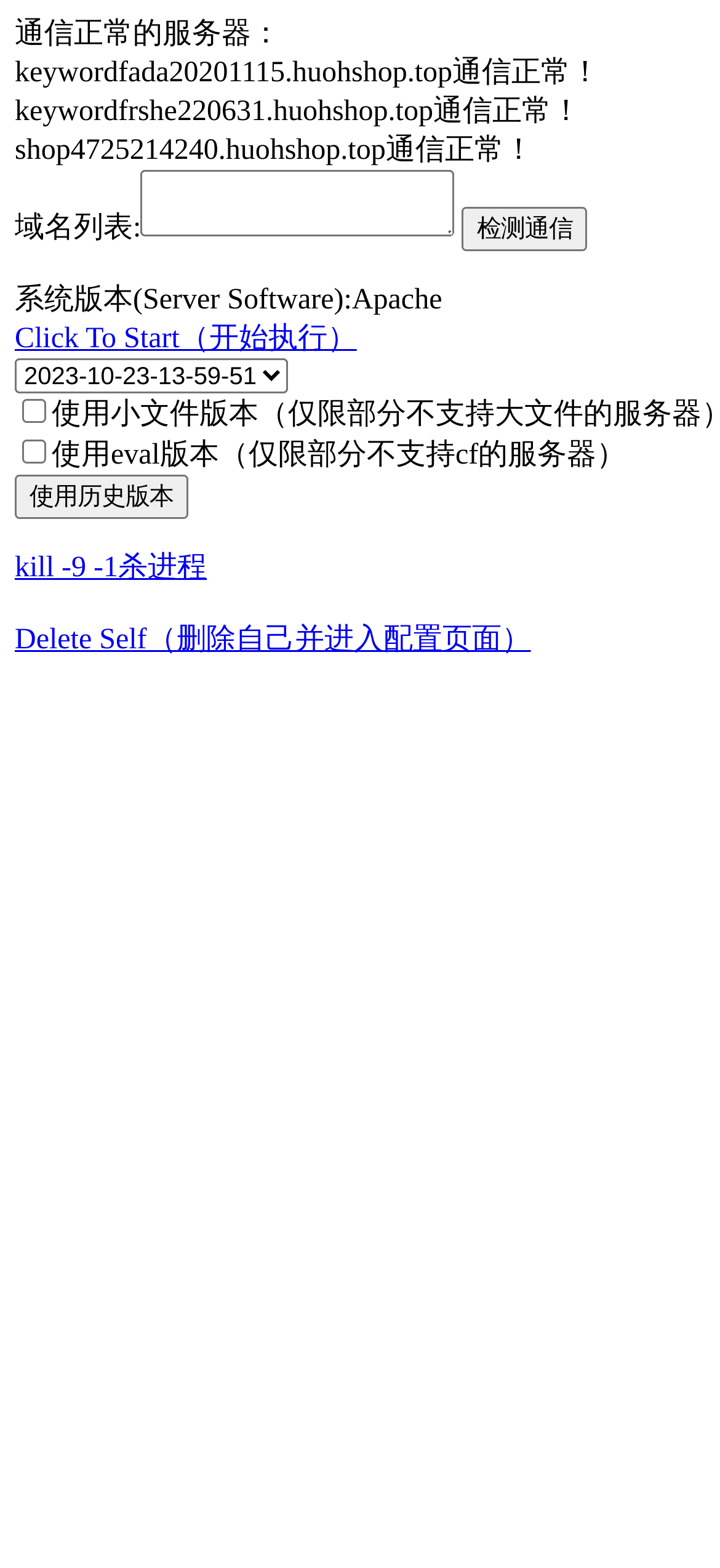Identify the bounding box of the UI component described as: "Delete Self（删除自己并进入配置页面）".

[0.021, 0.398, 0.737, 0.418]